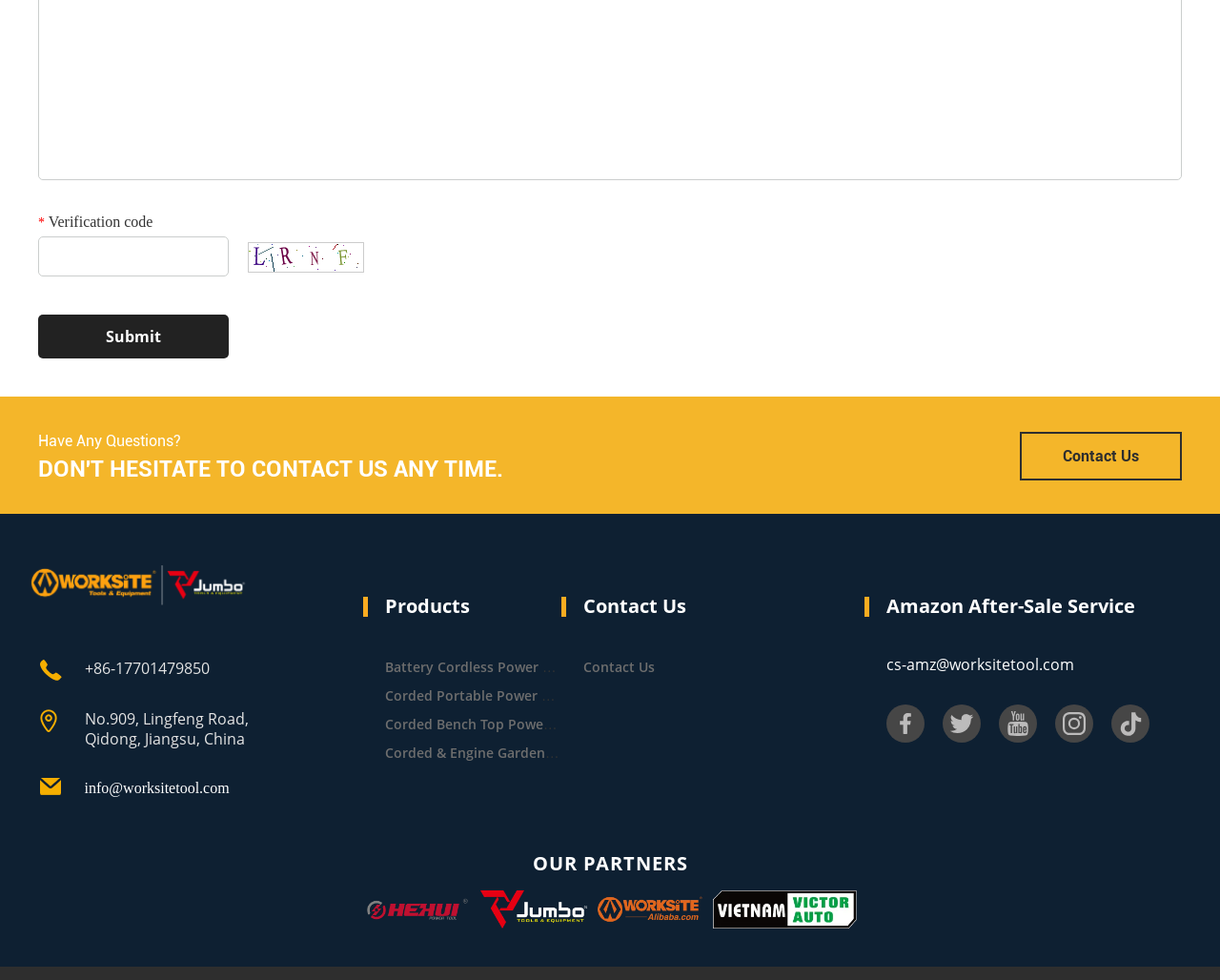Please locate the bounding box coordinates of the element that should be clicked to complete the given instruction: "Check Amazon After-Sale Service".

[0.727, 0.605, 0.93, 0.632]